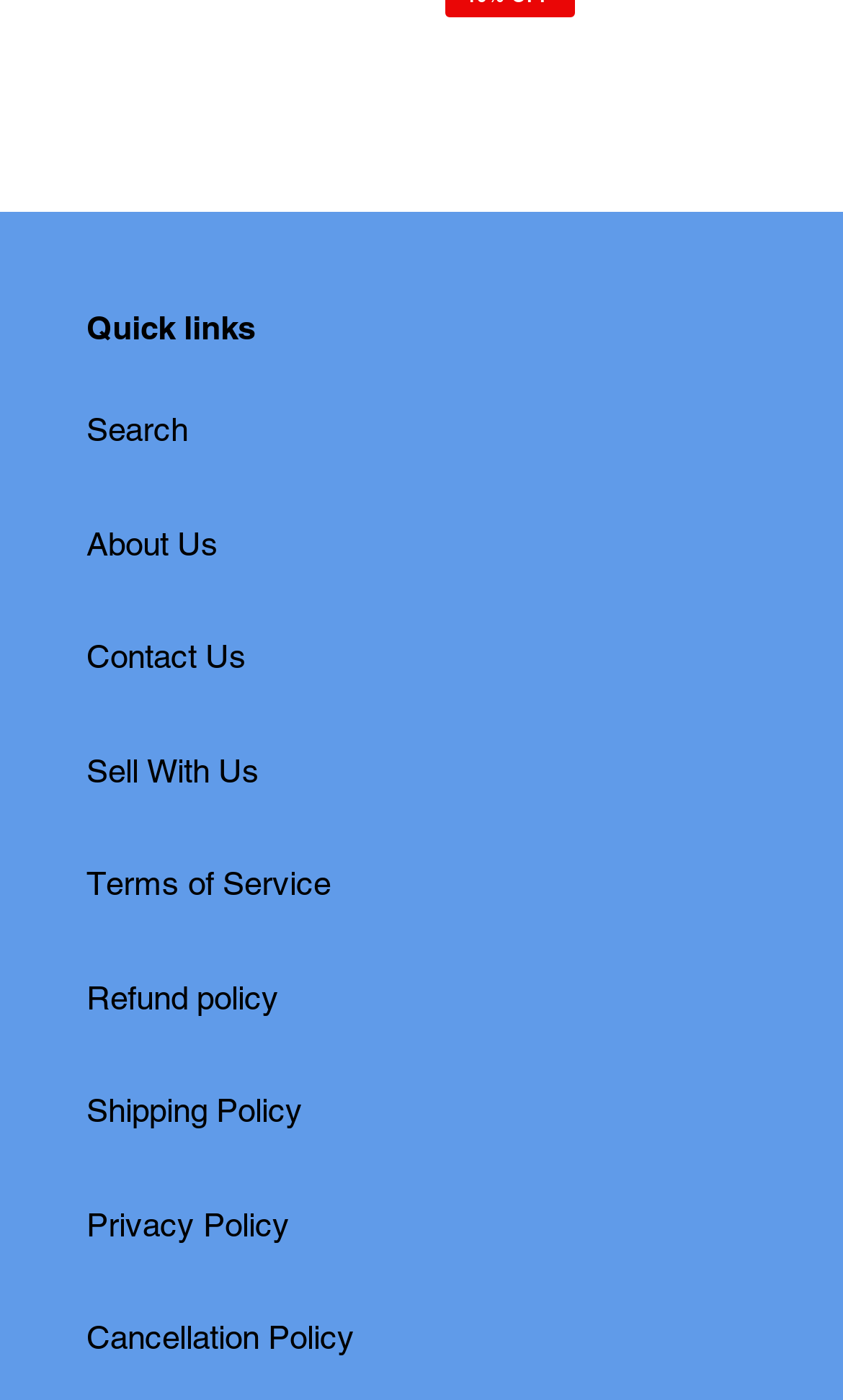Locate the bounding box coordinates of the element to click to perform the following action: 'Get in touch with the company'. The coordinates should be given as four float values between 0 and 1, in the form of [left, top, right, bottom].

[0.103, 0.456, 0.292, 0.482]